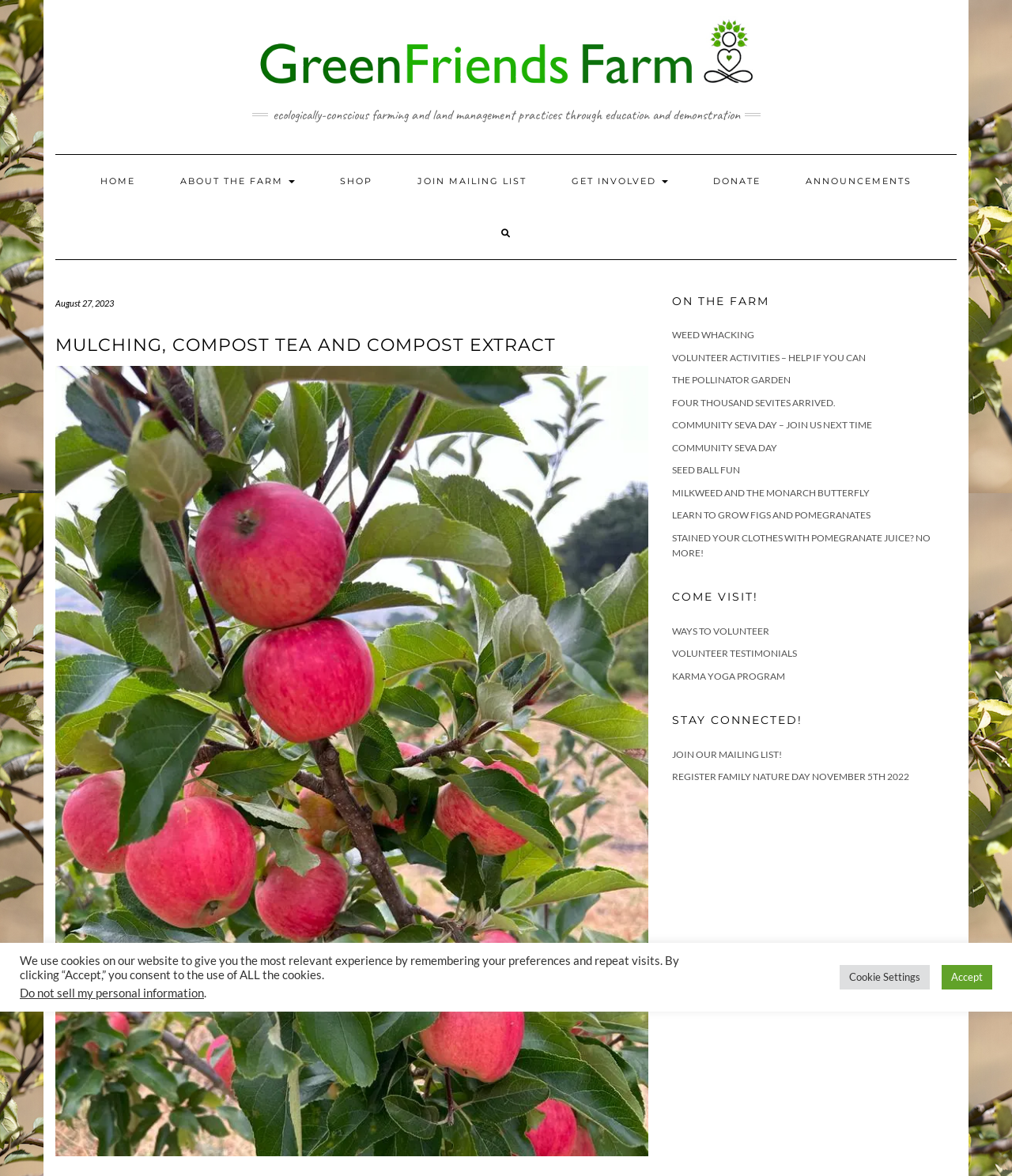Find the bounding box coordinates of the clickable area required to complete the following action: "visit the pollinator garden".

[0.664, 0.318, 0.781, 0.328]